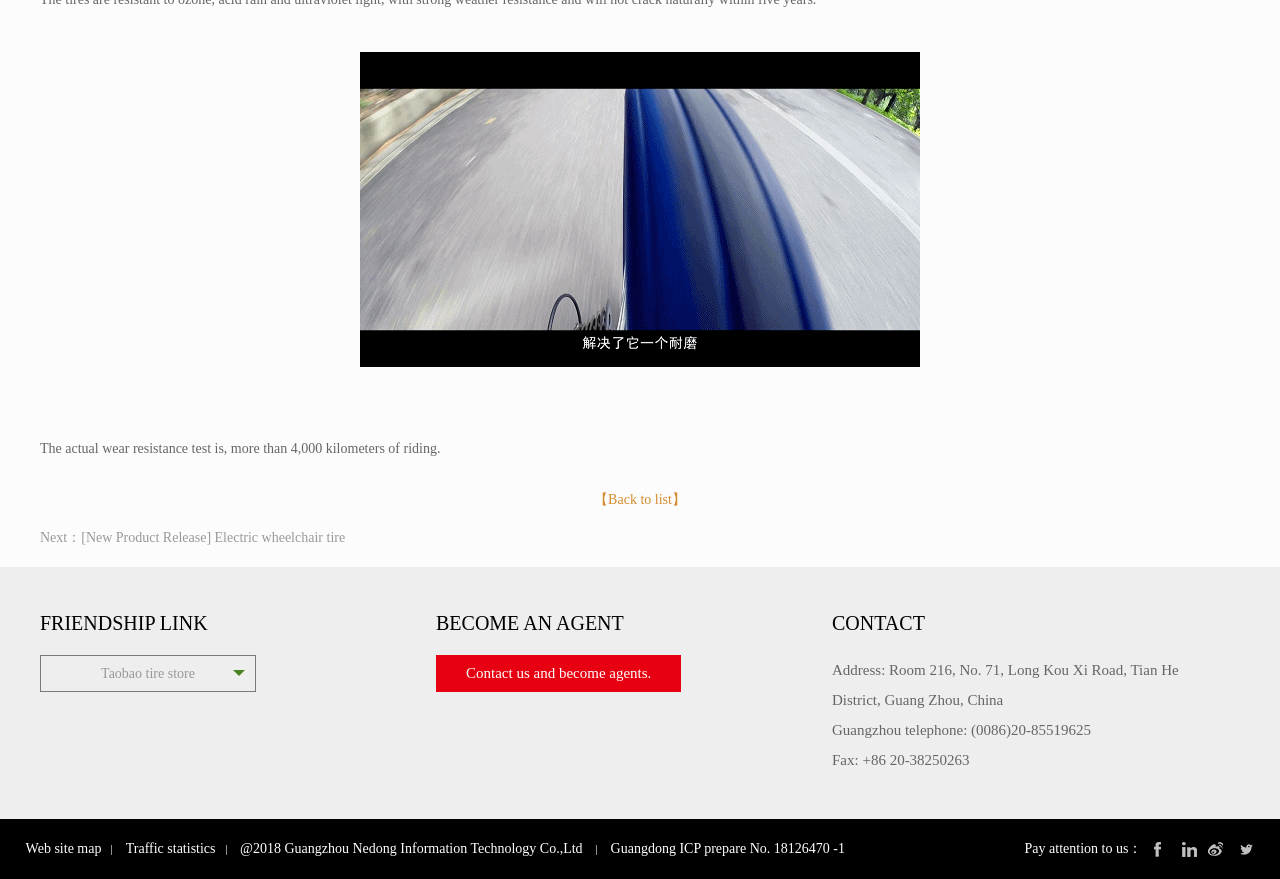Pinpoint the bounding box coordinates of the area that must be clicked to complete this instruction: "Go to Home".

None